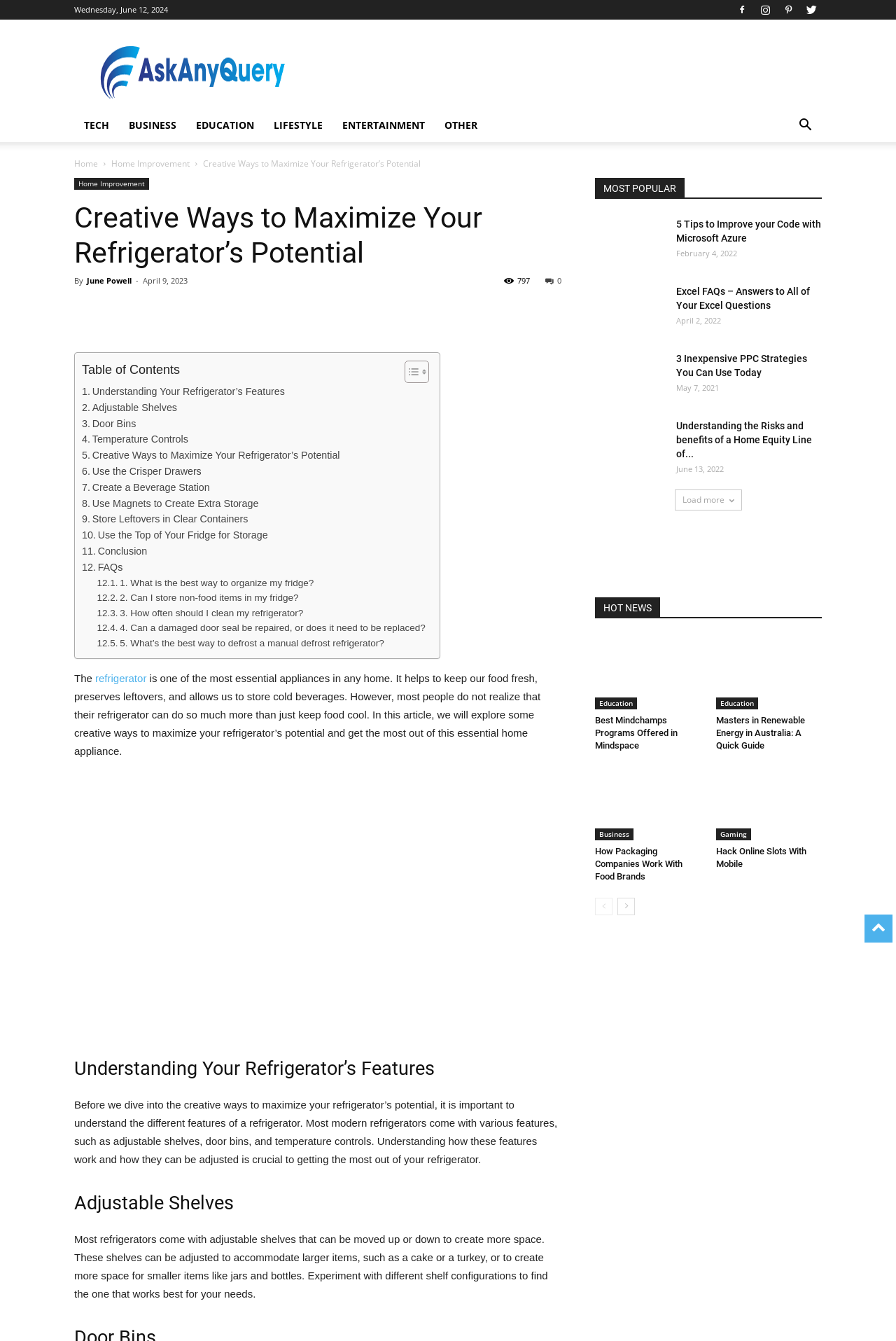Given the description Microsoft Windows 10, predict the bounding box coordinates of the UI element. Ensure the coordinates are in the format (top-left x, top-left y, bottom-right x, bottom-right y) and all values are between 0 and 1.

[0.817, 0.077, 0.917, 0.085]